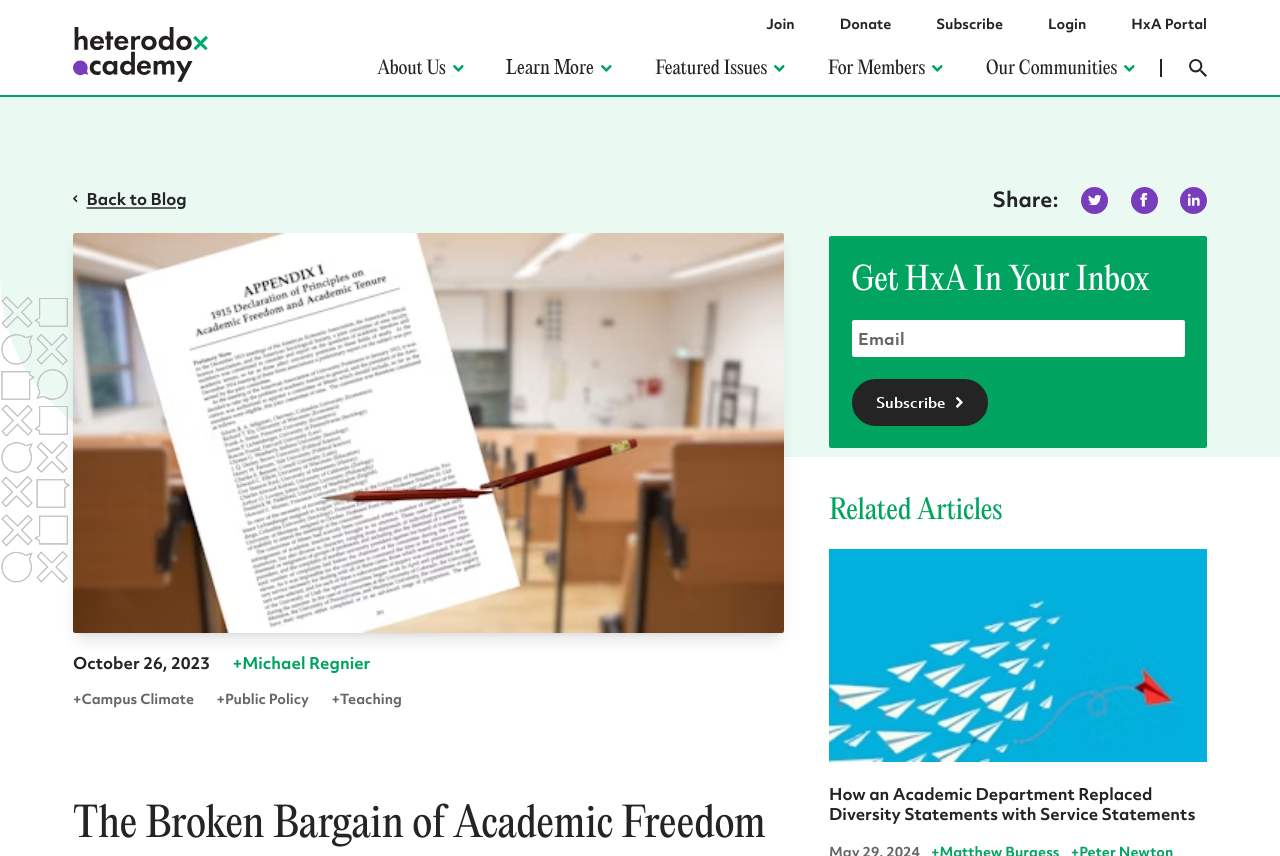Refer to the image and answer the question with as much detail as possible: What is the topic of the blog post?

I found the answer by looking at the heading 'The Broken Bargain of Academic Freedom' with bounding box coordinates [0.057, 0.931, 0.613, 0.99] which is likely to be the topic of the blog post.